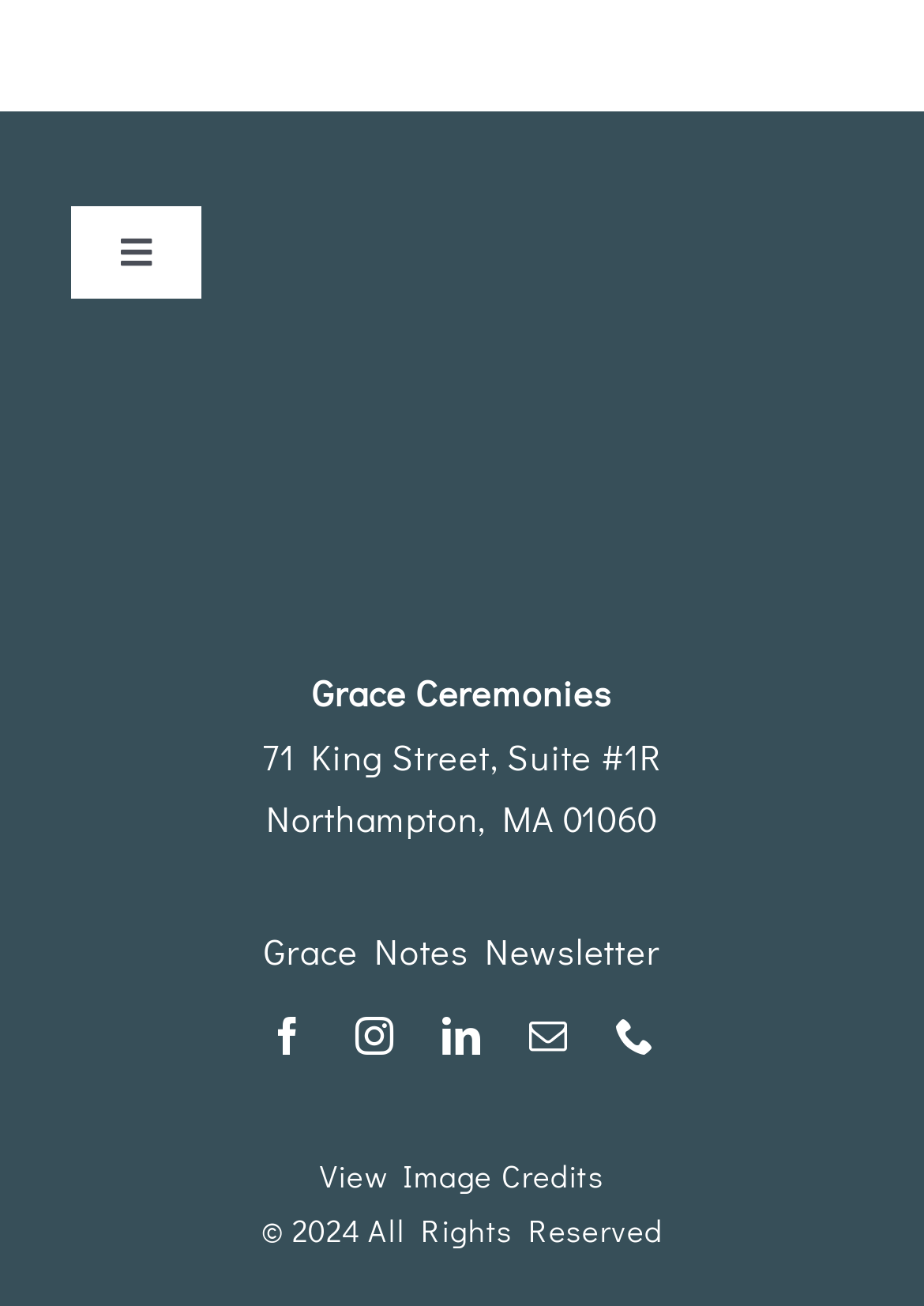What is the address of the ceremony officiant service?
Answer the question with a single word or phrase, referring to the image.

71 King Street, Suite #1R, Northampton, MA 01060